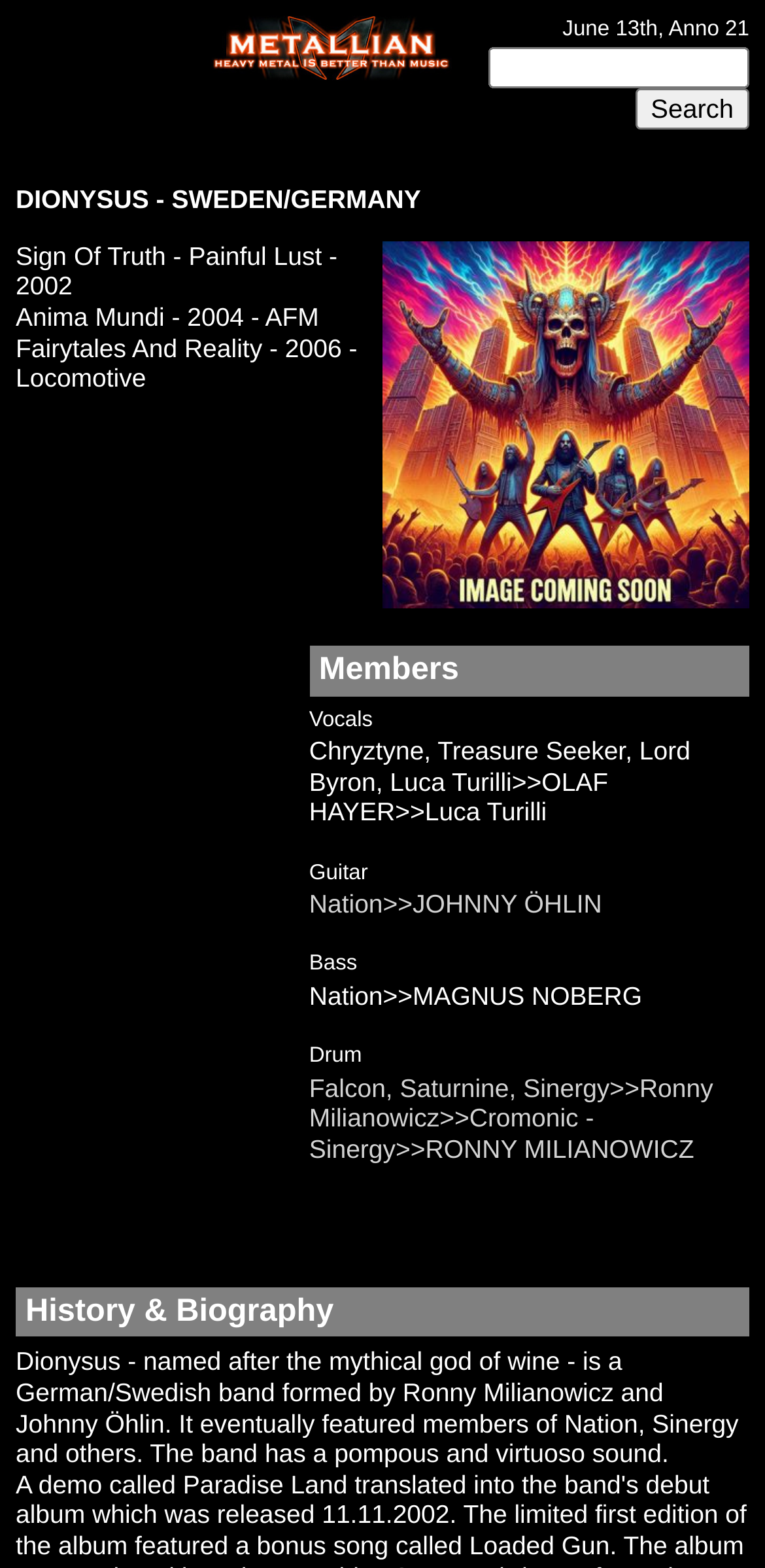Offer a meticulous description of the webpage's structure and content.

The webpage is dedicated to the heavy metal band Dionysus, with a focus on their history, reviews, and interviews. At the top of the page, there is a layout table with three cells. The first cell contains a small image, while the second cell has a link and a larger image. The third cell displays the date "June 13th, Anno 21" and a search bar with a textbox and a "Search" button.

Below this table, there is a header section with the title "DIONYSUS - SWEDEN/GERMANY" in a prominent font. Underneath, there is another table with two cells. The first cell lists the band's discography, including album titles and release years, while the second cell features a large image of the band.

Further down the page, there is another table with two cells, both of which are empty. Finally, there is a table with two cells containing information about the band members, including their roles and previous bands they have played with. The text is organized into paragraphs, with headings for "Vocals", "Guitar", "Bass", and "Drum" to distinguish between the different roles.